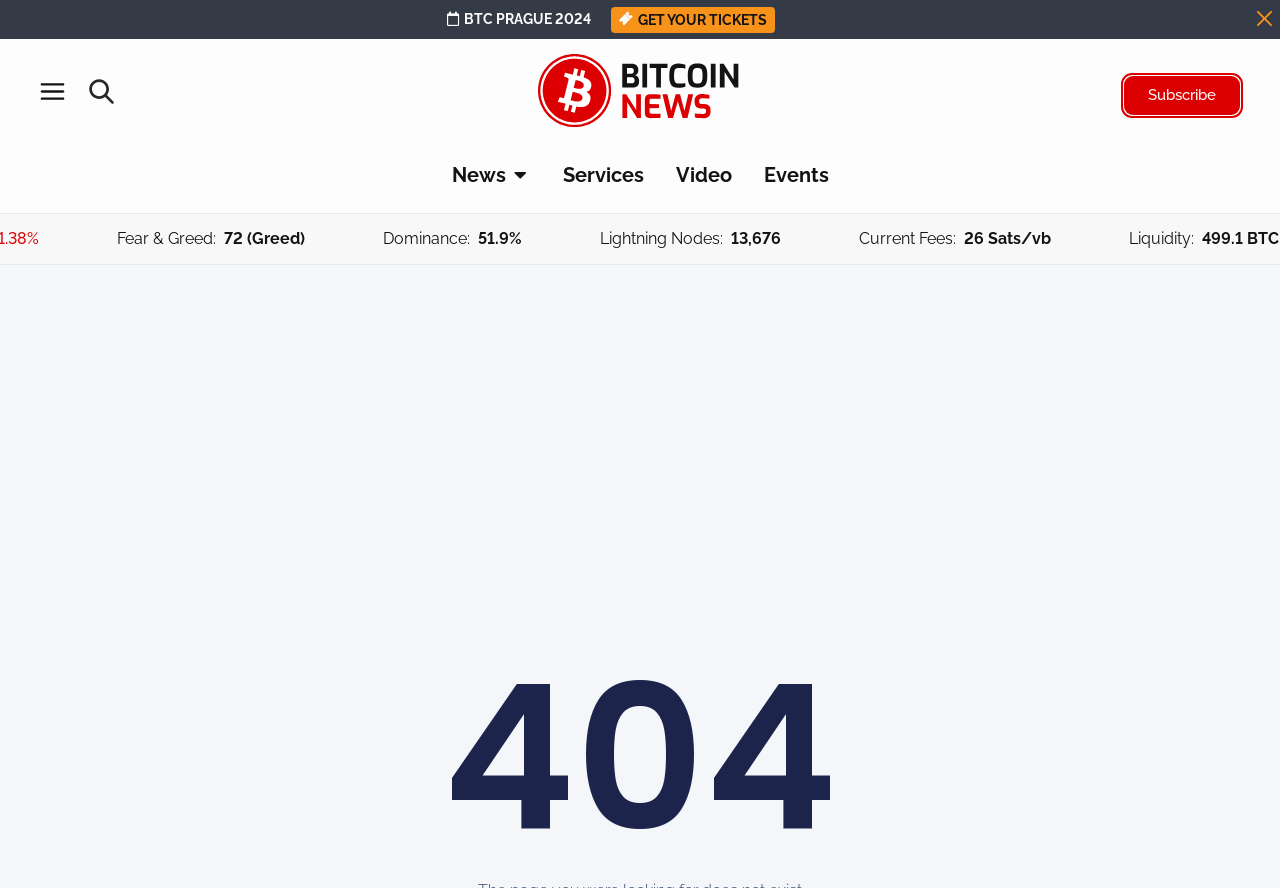Please find the bounding box coordinates (top-left x, top-left y, bottom-right x, bottom-right y) in the screenshot for the UI element described as follows: aria-label="Search Icon"

[0.07, 0.089, 0.089, 0.117]